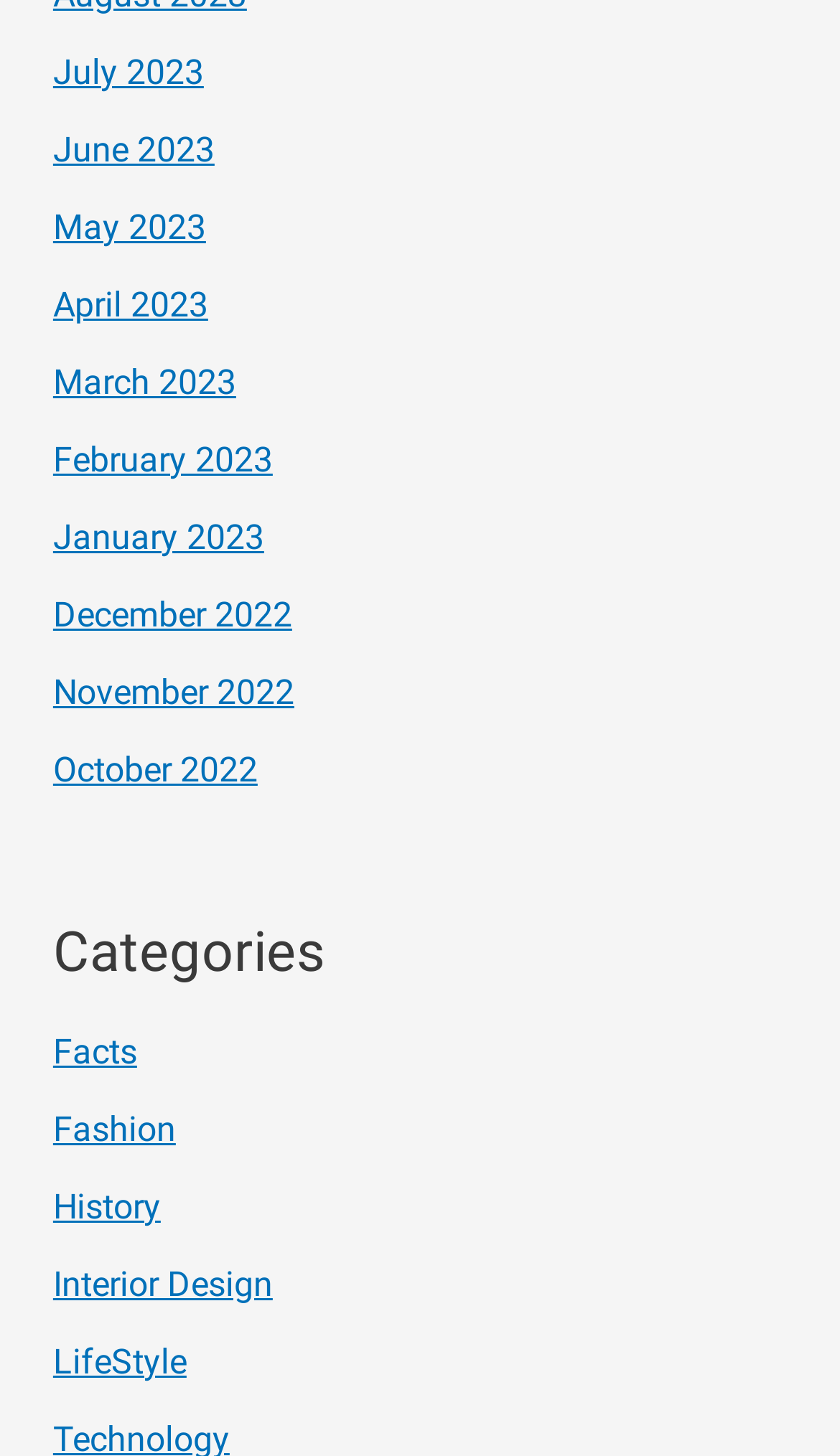What are the months listed in the webpage?
Provide an in-depth and detailed answer to the question.

By examining the links on the webpage, I found a list of months from July 2023 to January 2023, which suggests that the webpage is organized by month.